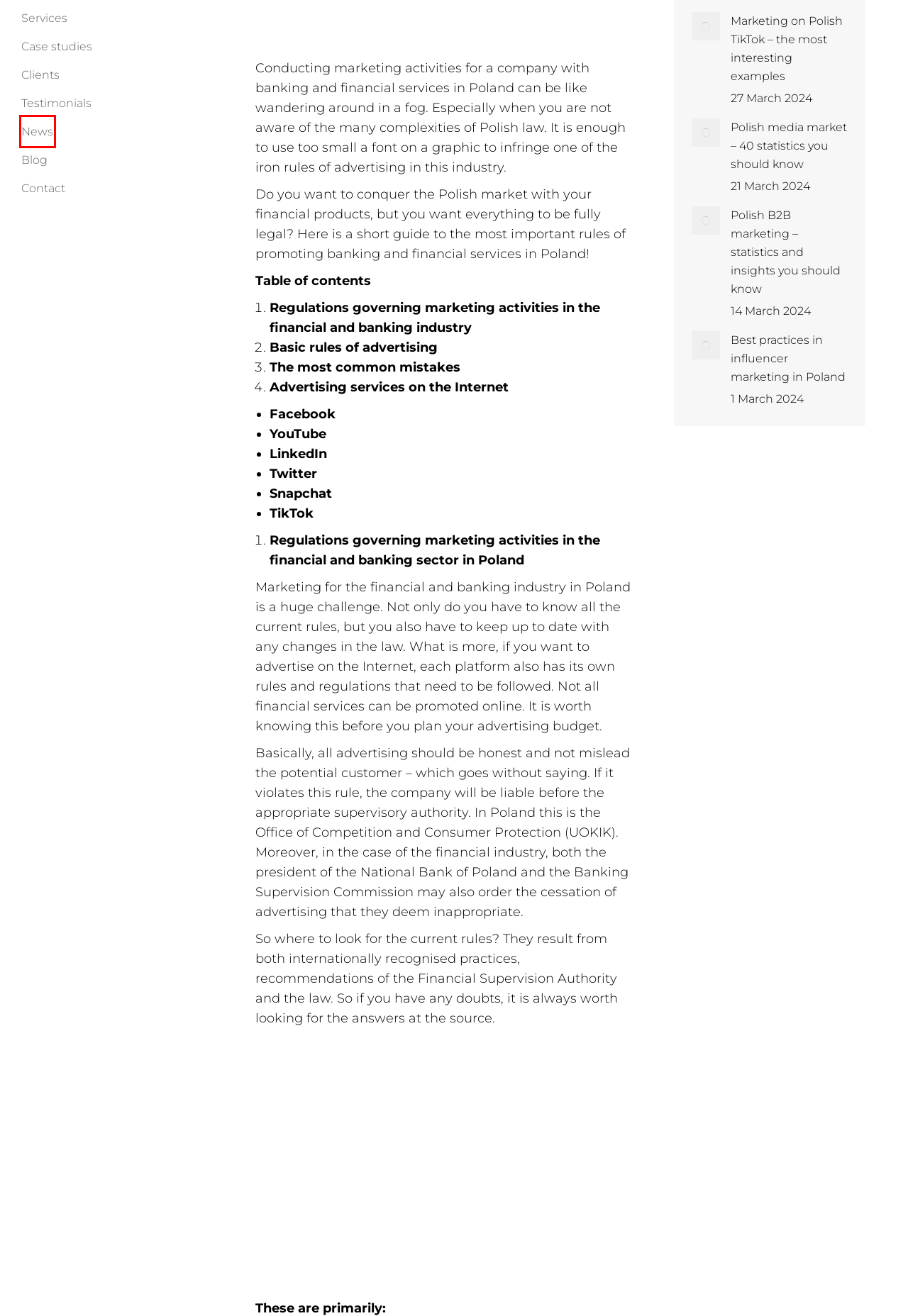A screenshot of a webpage is given with a red bounding box around a UI element. Choose the description that best matches the new webpage shown after clicking the element within the red bounding box. Here are the candidates:
A. Marketing on Polish TikTok - the most interesting examples - ALL 4 COMMS
B. Polish media market - 40 statistics you should know - ALL 4 COMMS
C. Best practices in influencer marketing in Poland - ALL 4 COMMS
D. Contact - ALL 4 COMMS
E. Case studies for Polish marketing agency in the UK | ALL 4 COMMS
F. Clients - ALL 4 COMMS
G. News - ALL 4 COMMS
H. Blog - ALL 4 COMMS

G